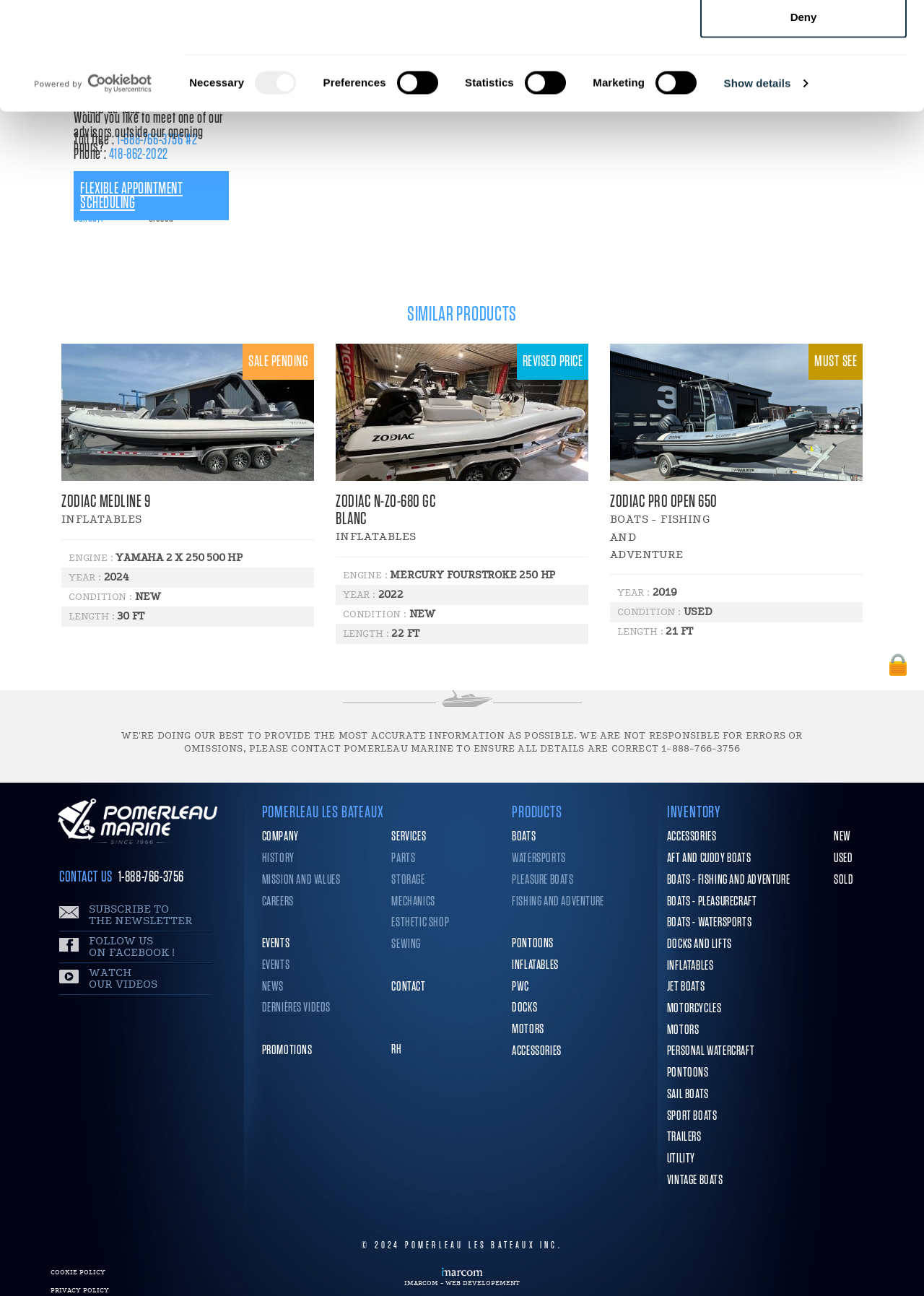Determine the bounding box coordinates of the clickable element to achieve the following action: 'Register'. Provide the coordinates as four float values between 0 and 1, formatted as [left, top, right, bottom].

None